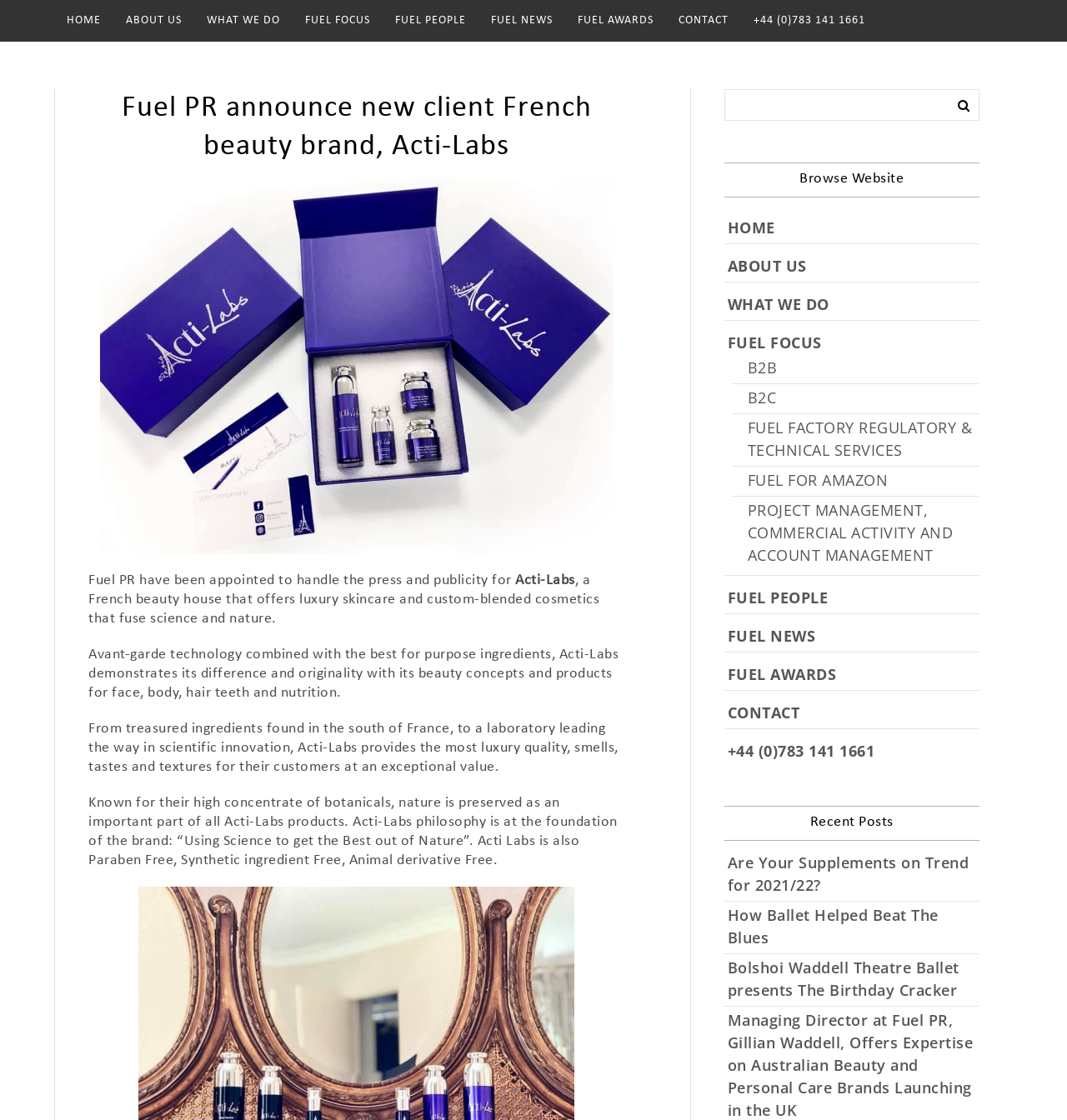Could you indicate the bounding box coordinates of the region to click in order to complete this instruction: "Click the CONTACT link".

[0.636, 0.0, 0.683, 0.037]